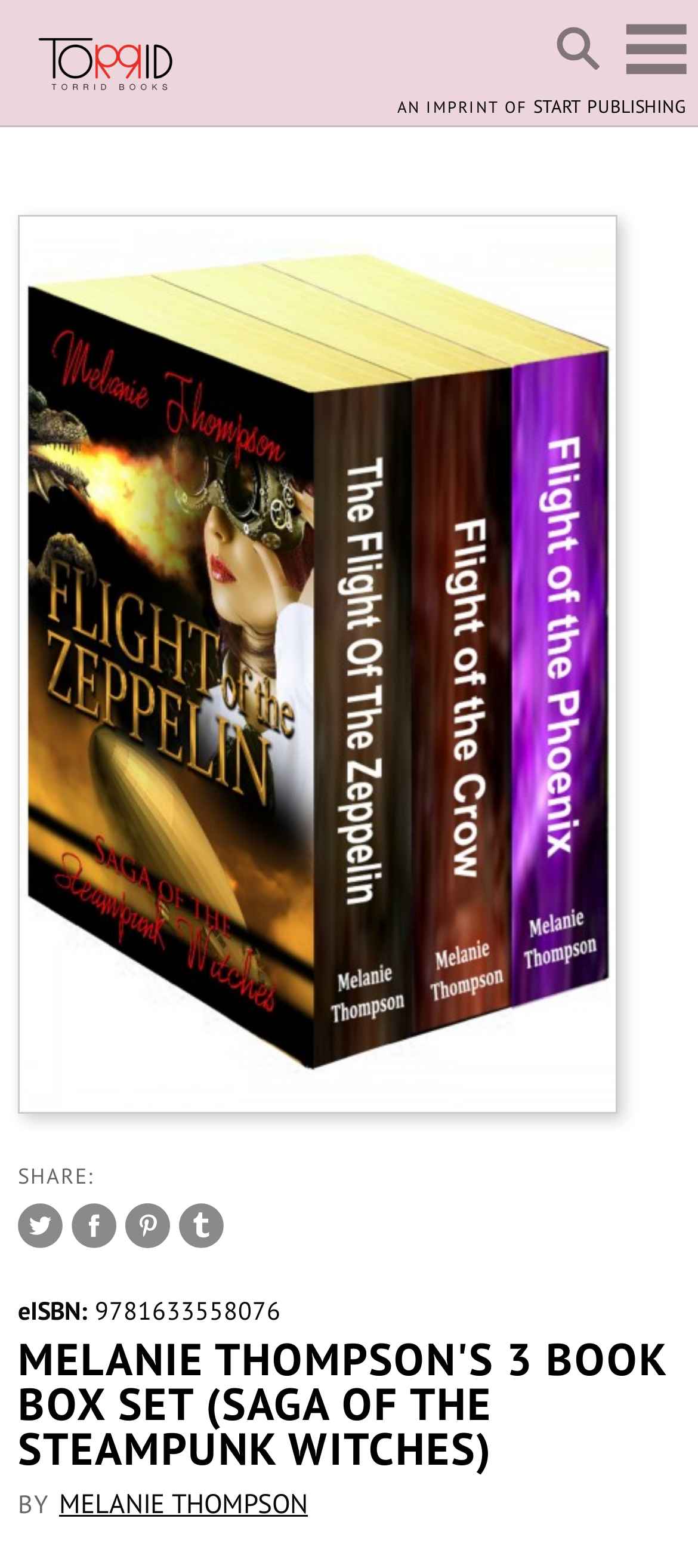Kindly respond to the following question with a single word or a brief phrase: 
Who is the author of the book?

Melanie Thompson